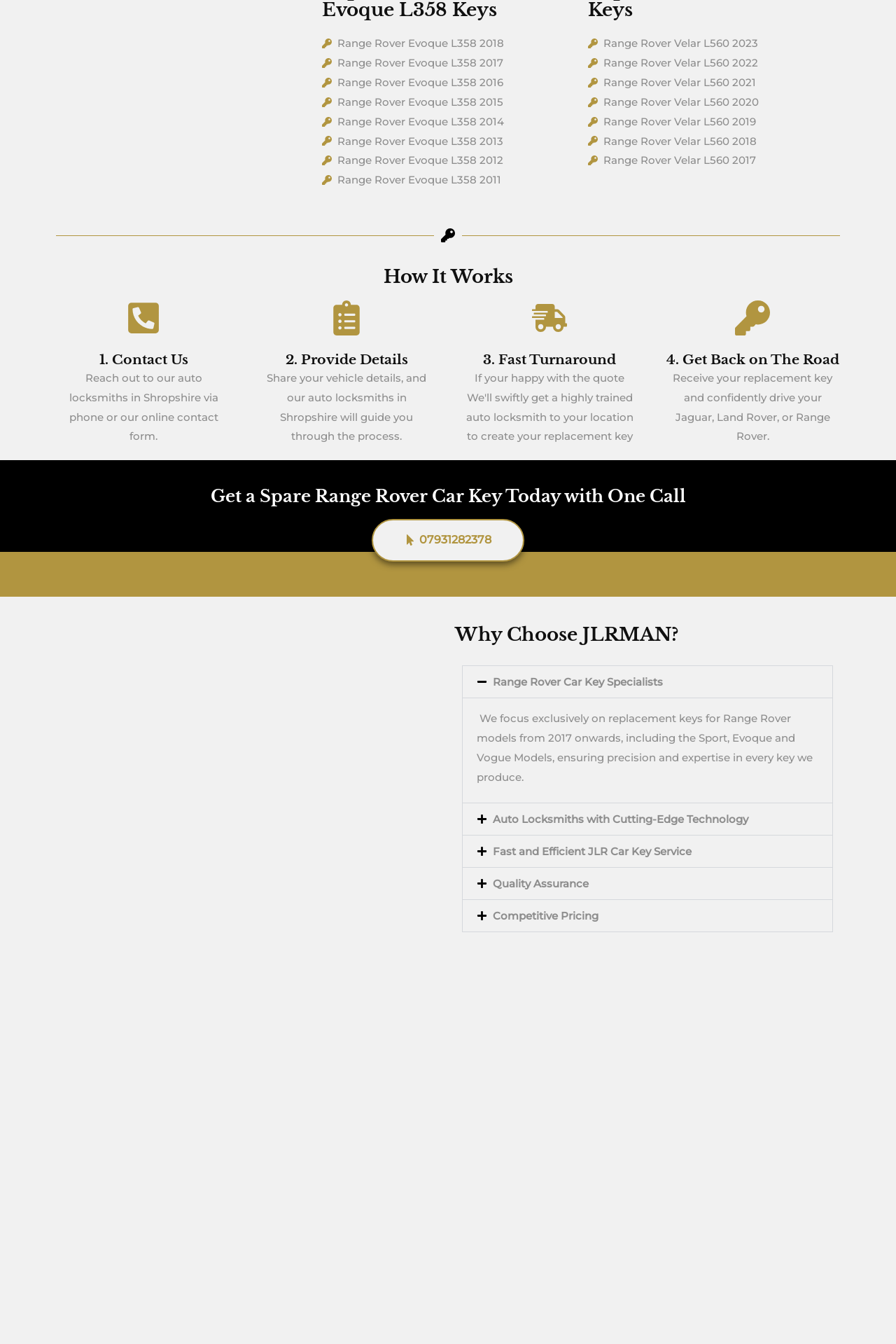Determine the bounding box coordinates of the section to be clicked to follow the instruction: "Click the 'Range Rover Car Key Specialists' button". The coordinates should be given as four float numbers between 0 and 1, formatted as [left, top, right, bottom].

[0.516, 0.496, 0.929, 0.519]